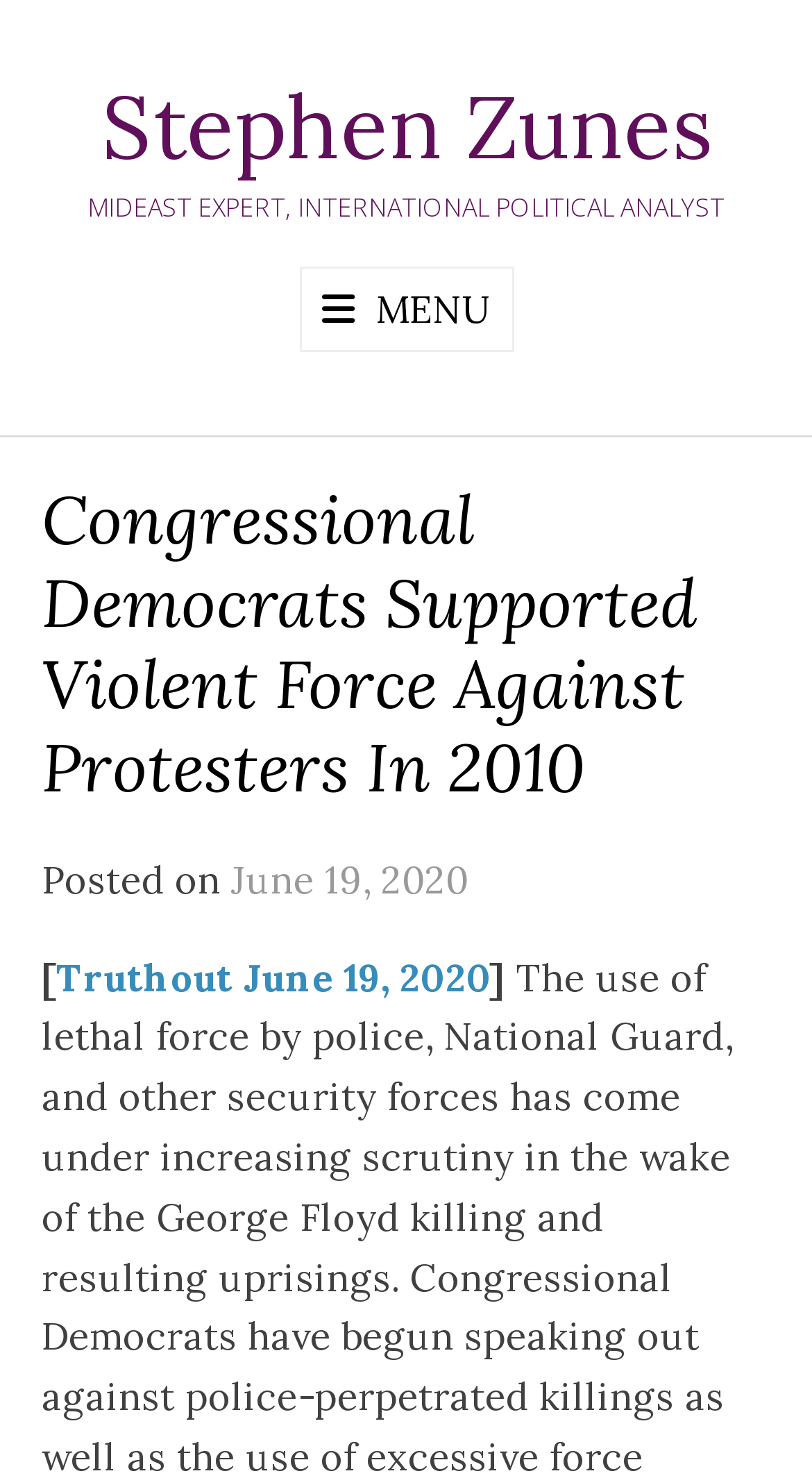What is the topic of the article?
Give a comprehensive and detailed explanation for the question.

I determined the topic of the article by looking at the heading element 'Congressional Democrats Supported Violent Force Against Protesters In 2010' which is located at the top of the article.